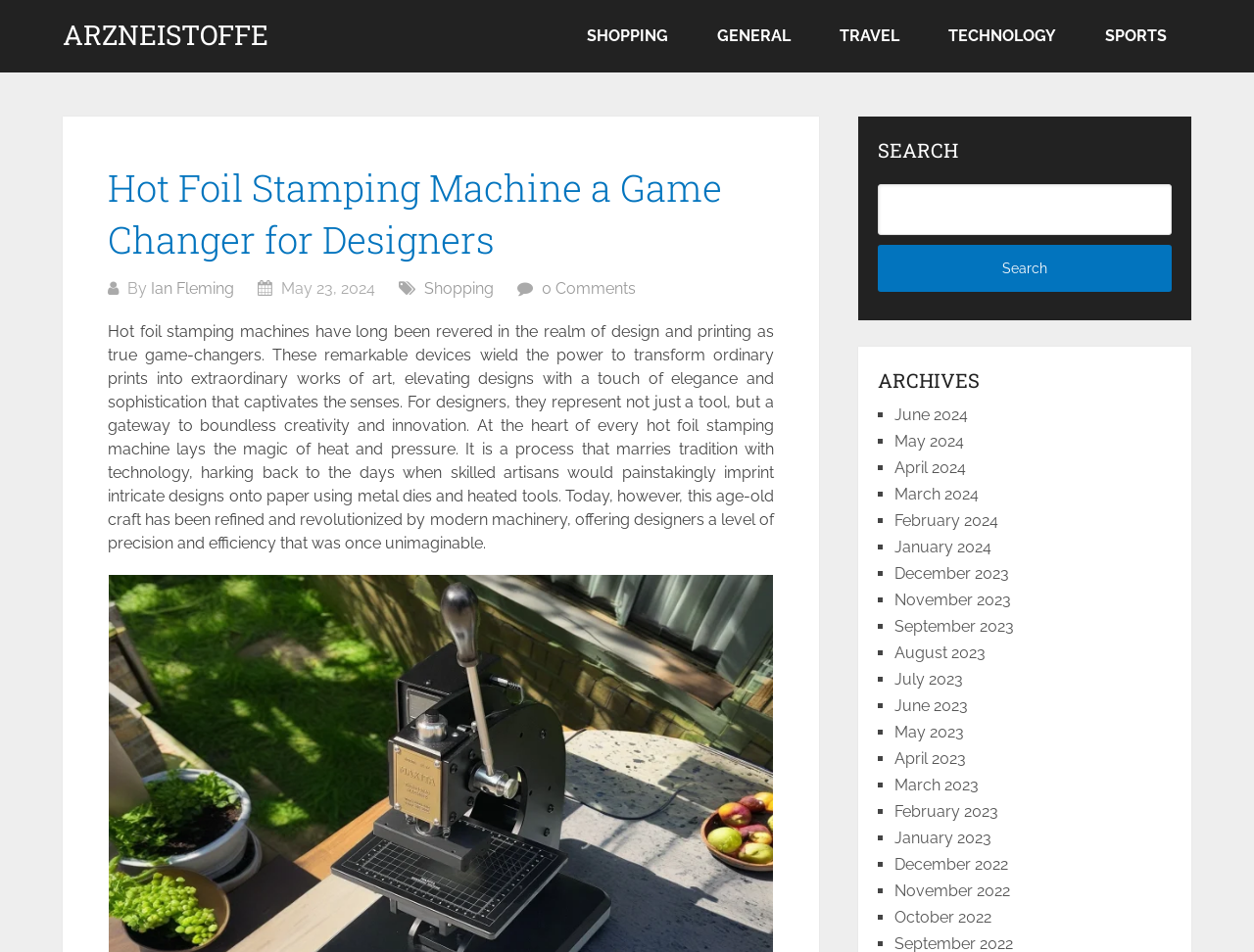Identify the bounding box coordinates of the section that should be clicked to achieve the task described: "Search for something".

[0.7, 0.193, 0.934, 0.247]